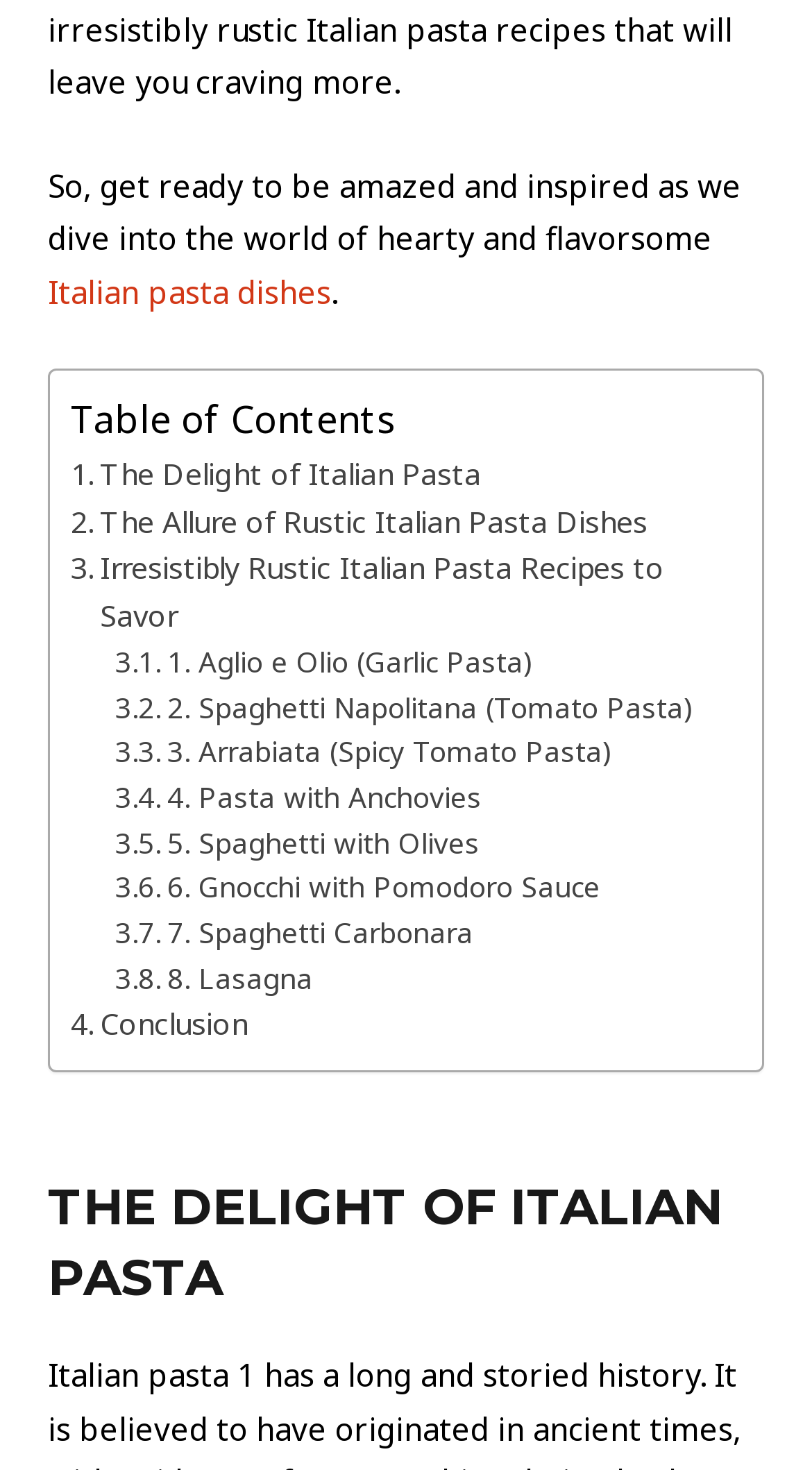Look at the image and write a detailed answer to the question: 
How many sections are there in the table of contents?

I analyzed the links under the 'Table of Contents' section and found three main sections: 'The Delight of Italian Pasta', 'The Allure of Rustic Italian Pasta Dishes', and 'Irresistibly Rustic Italian Pasta Recipes to Savor'.